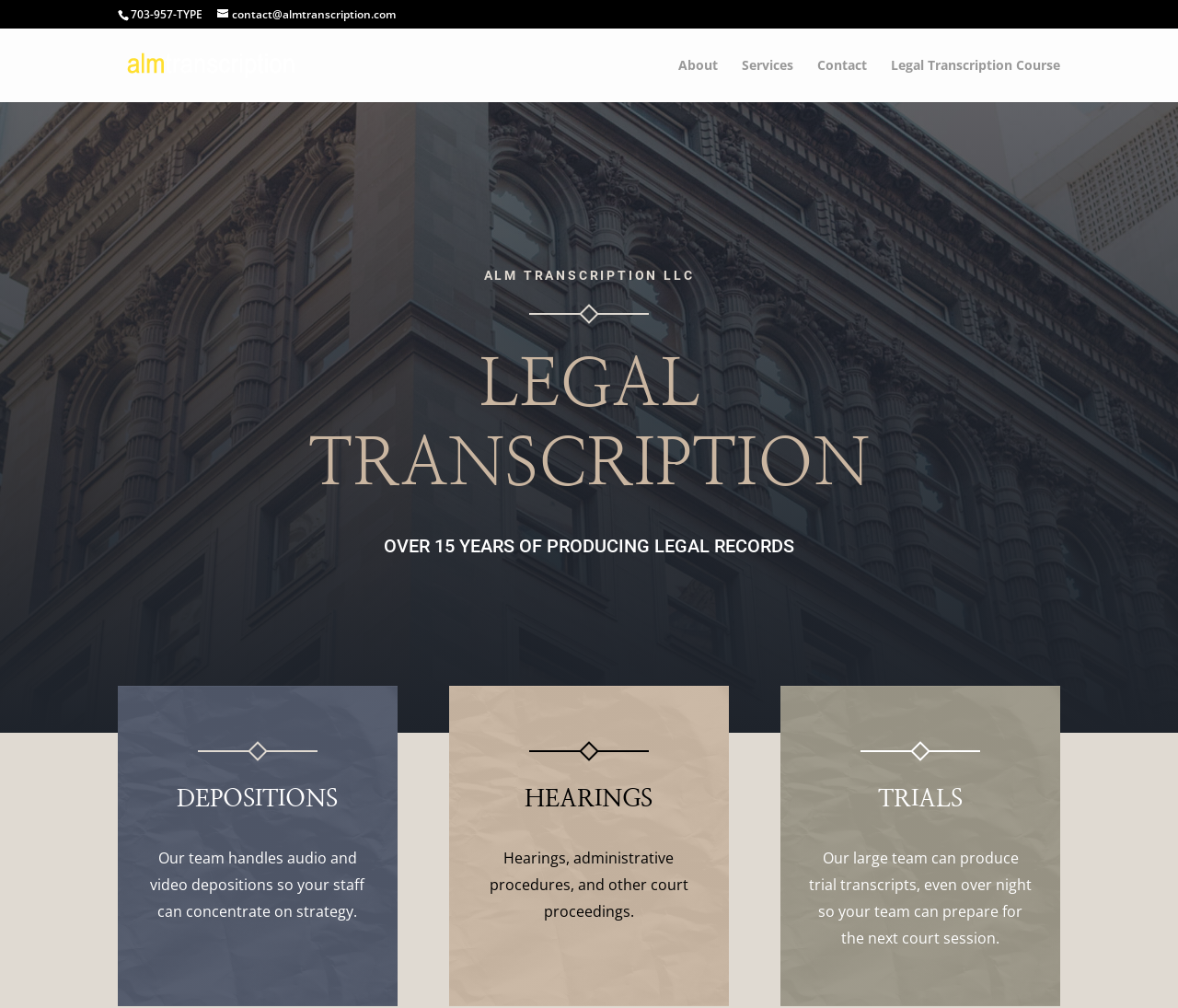How many images are on the webpage?
Answer the question with a single word or phrase by looking at the picture.

5